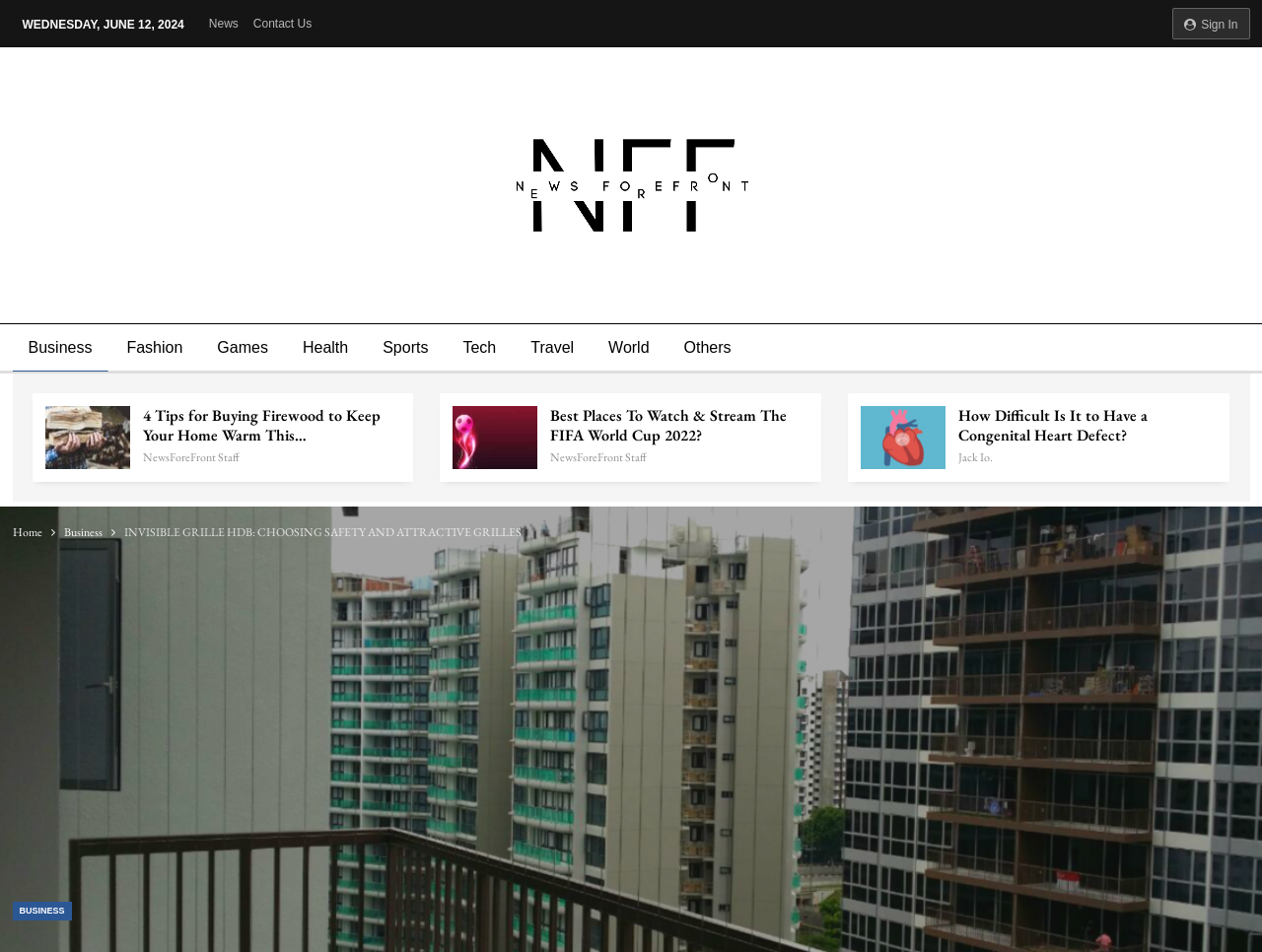Please identify the coordinates of the bounding box for the clickable region that will accomplish this instruction: "Sign in".

[0.949, 0.019, 0.981, 0.033]